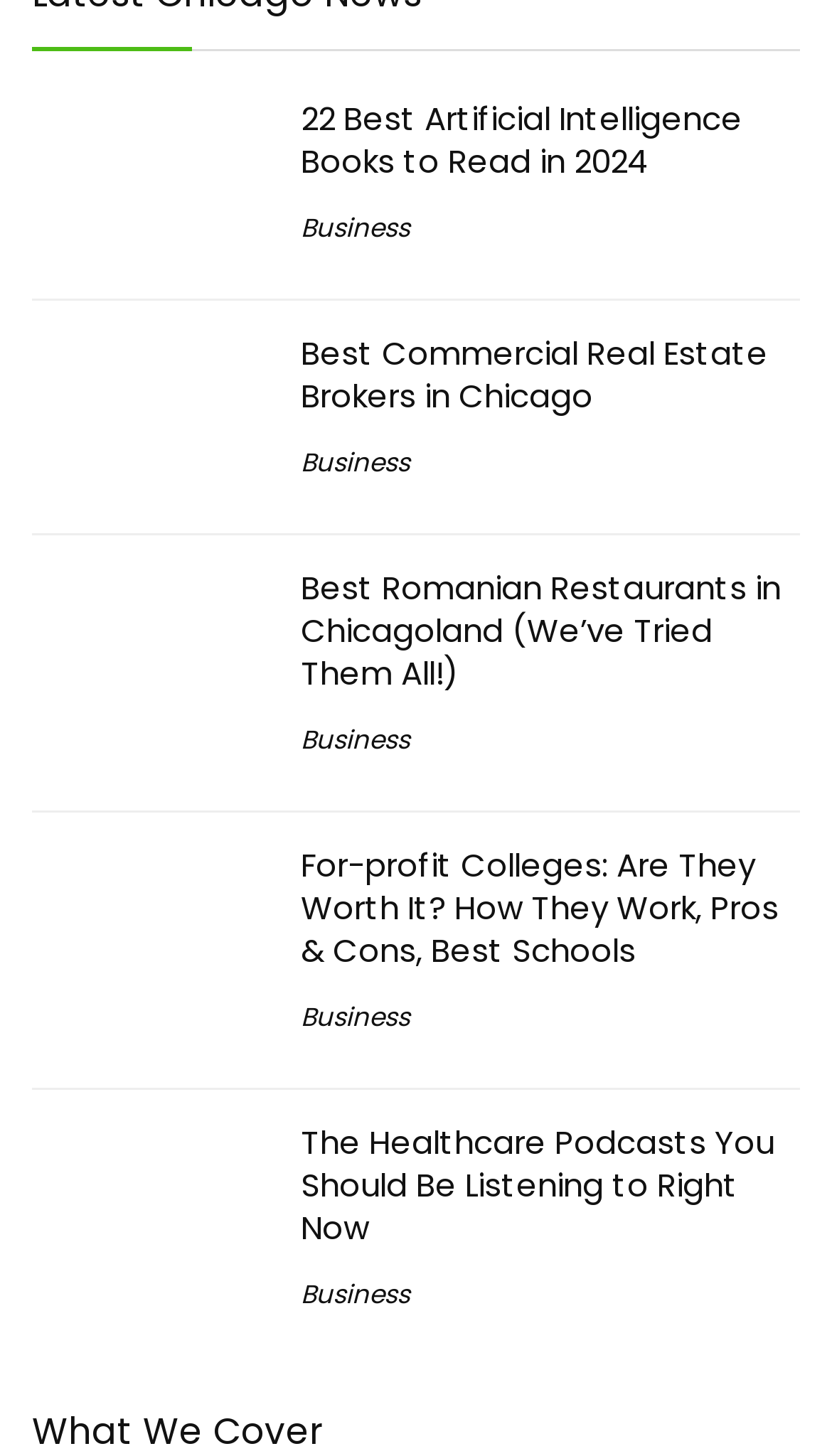Please specify the coordinates of the bounding box for the element that should be clicked to carry out this instruction: "View the permalink". The coordinates must be four float numbers between 0 and 1, formatted as [left, top, right, bottom].

None